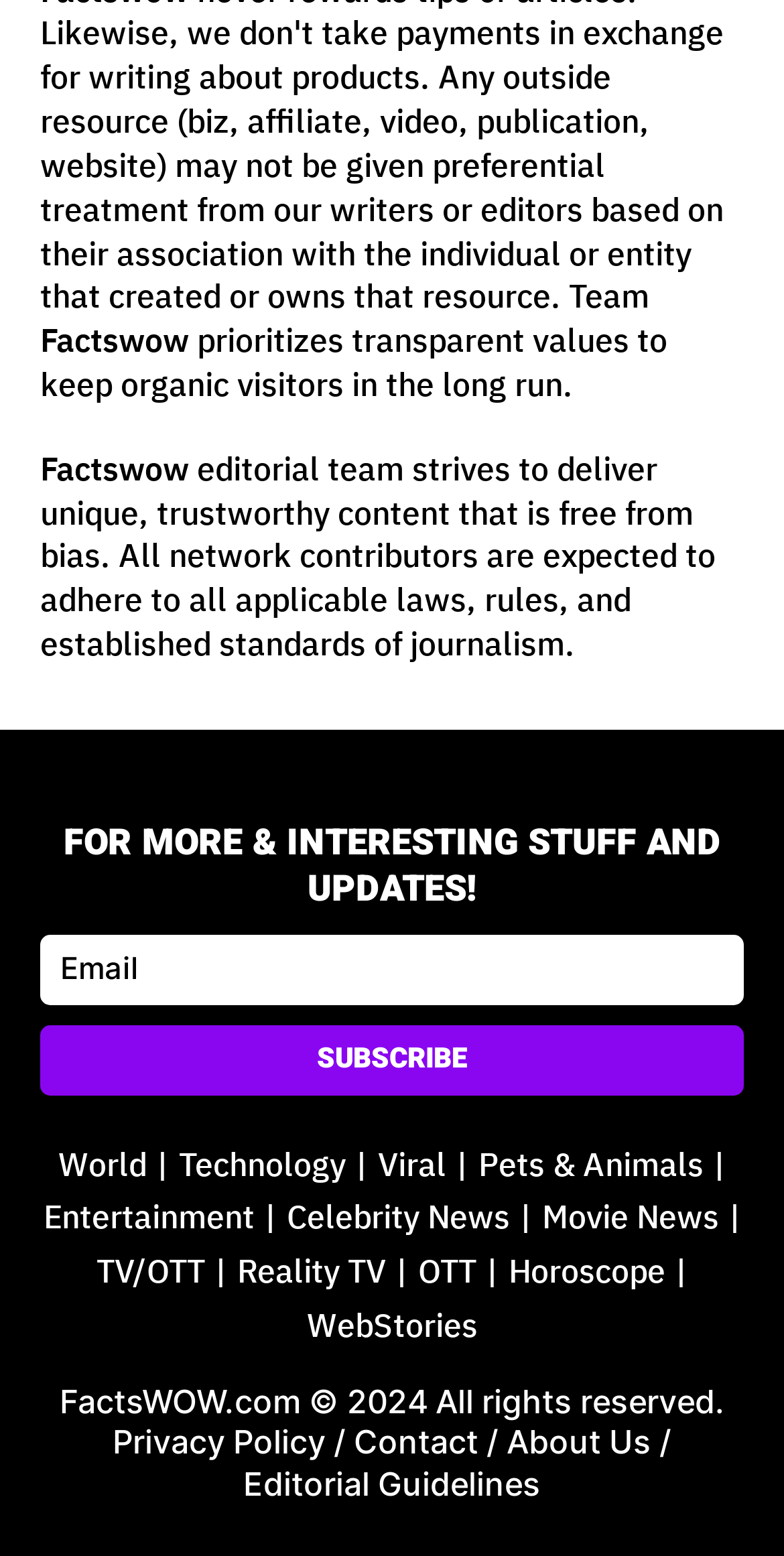Provide a brief response to the question below using one word or phrase:
What is the purpose of the 'FOR MORE & INTERESTING STUFF AND UPDATES!' text?

Encourage subscription